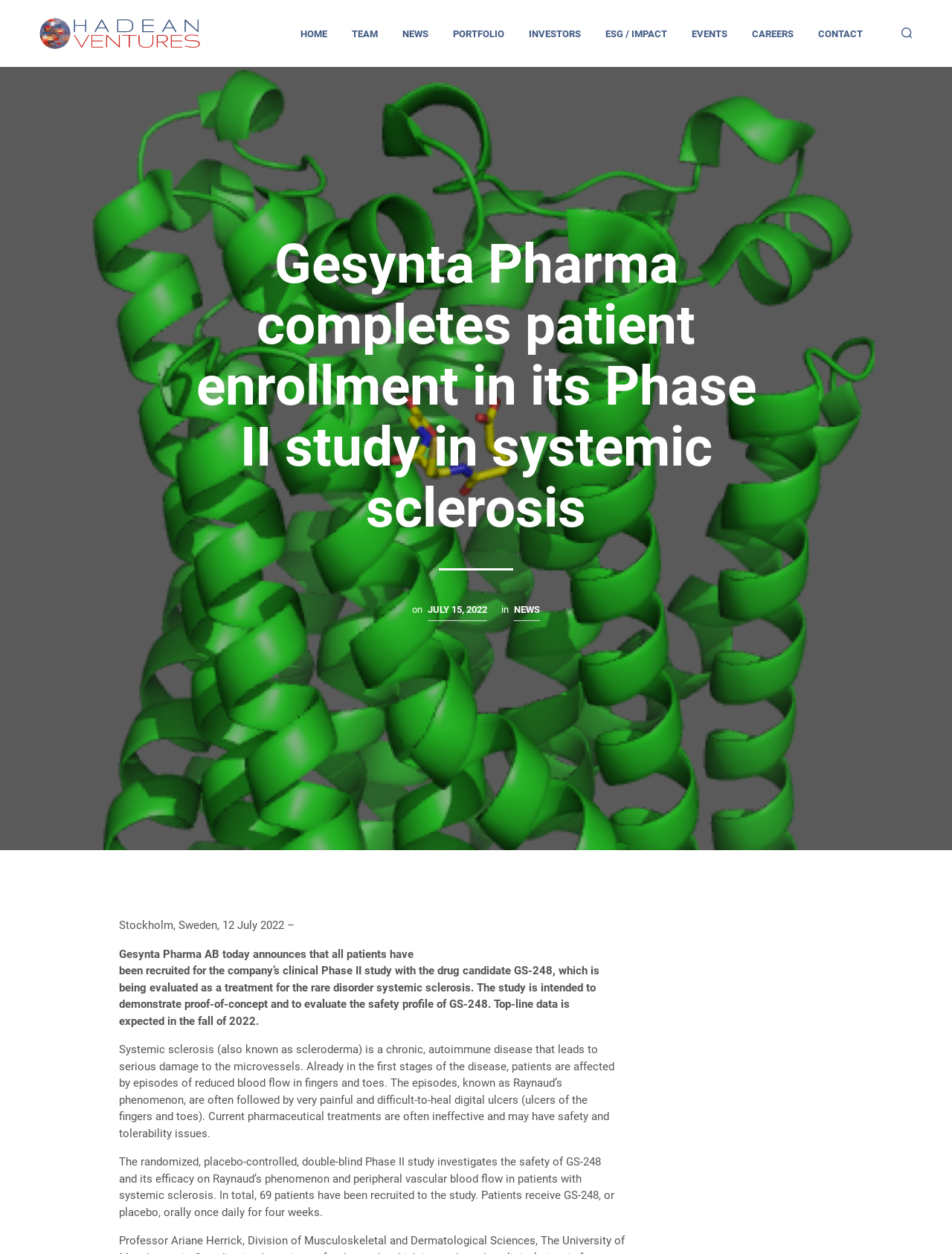Use a single word or phrase to answer the question: 
What is the name of the company conducting the Phase II study?

Gesynta Pharma AB